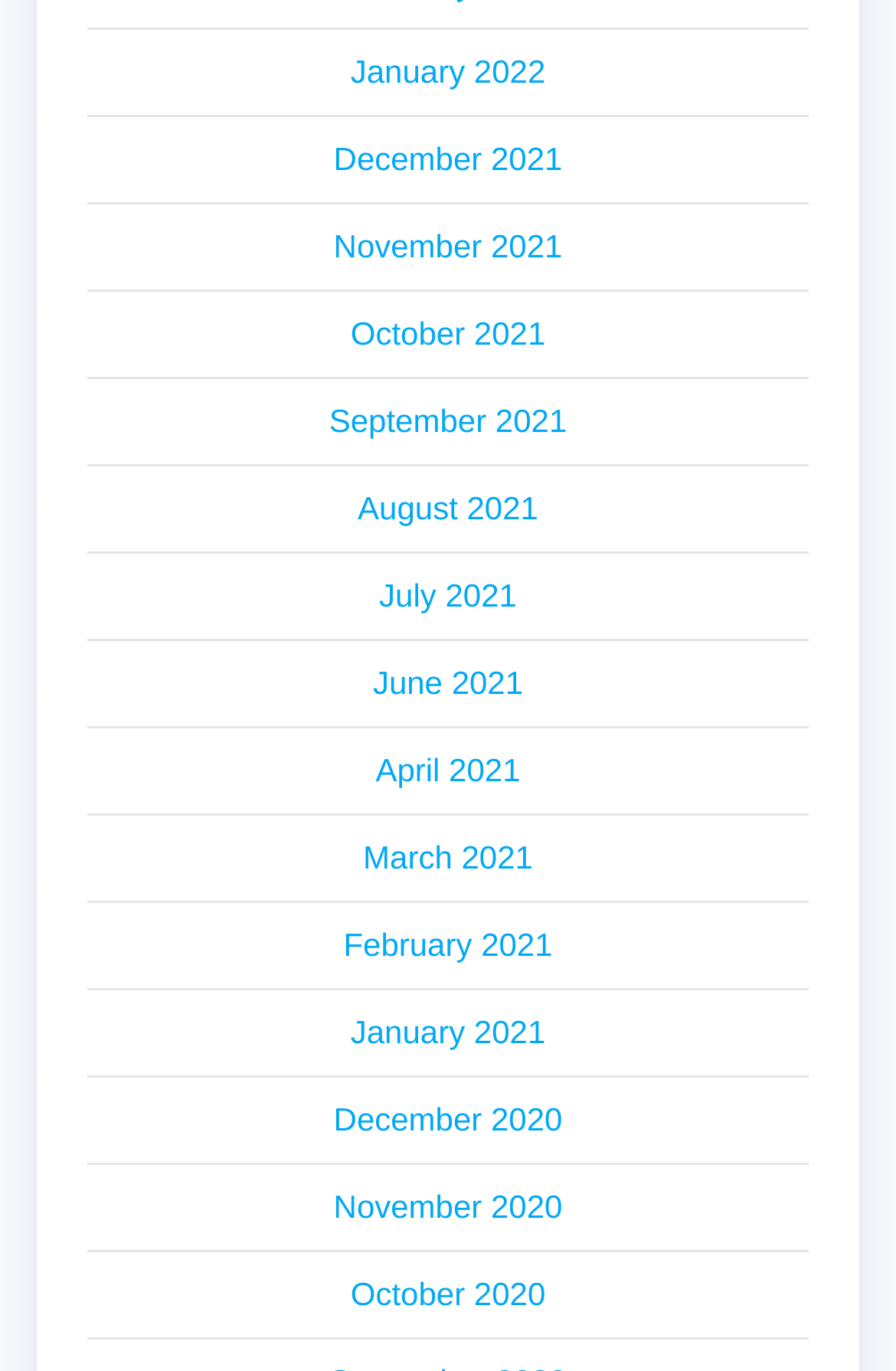What is the latest month listed?
Respond with a short answer, either a single word or a phrase, based on the image.

January 2022